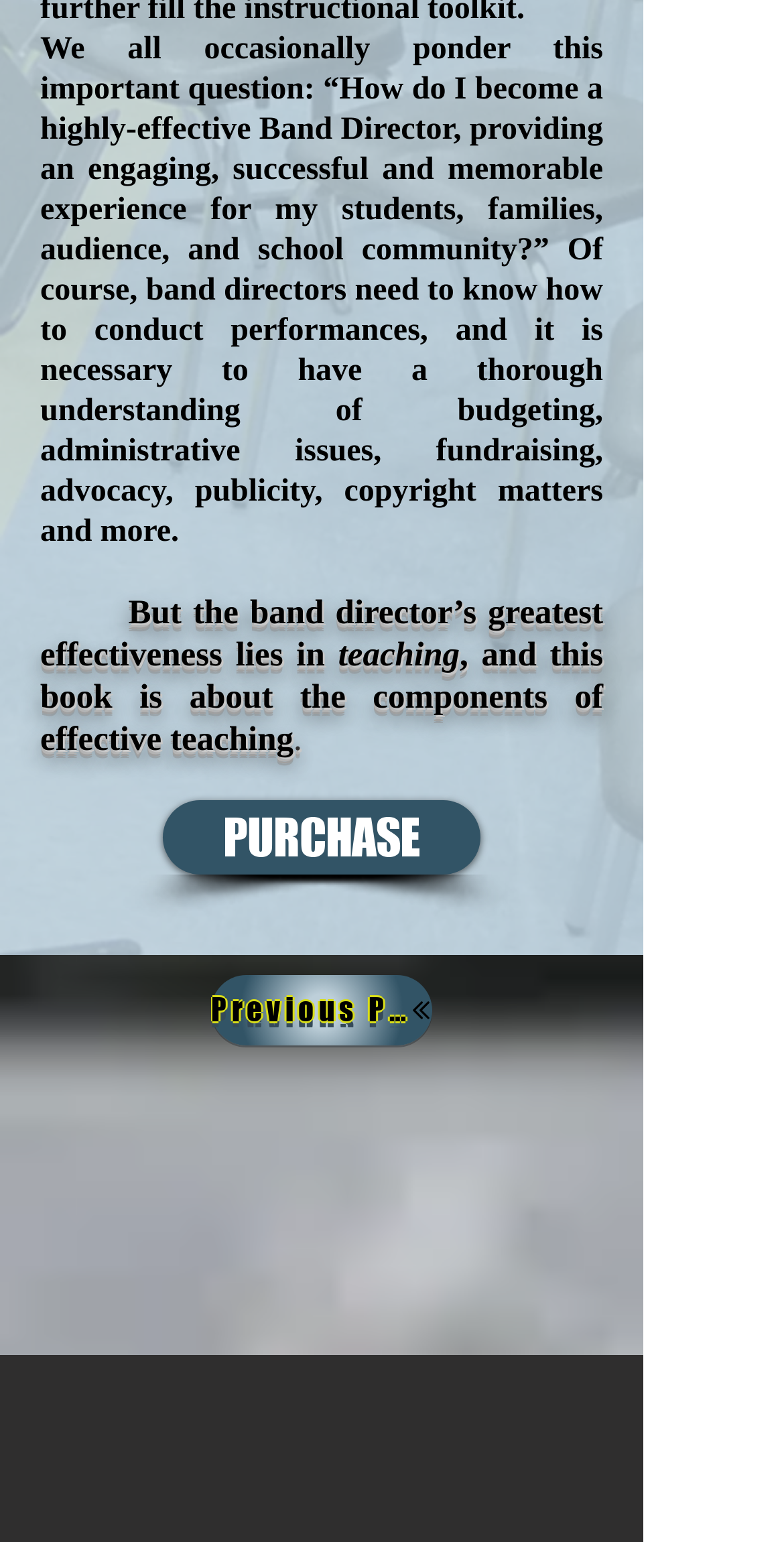Locate the UI element that matches the description PURCHASE in the webpage screenshot. Return the bounding box coordinates in the format (top-left x, top-left y, bottom-right x, bottom-right y), with values ranging from 0 to 1.

[0.208, 0.518, 0.613, 0.567]